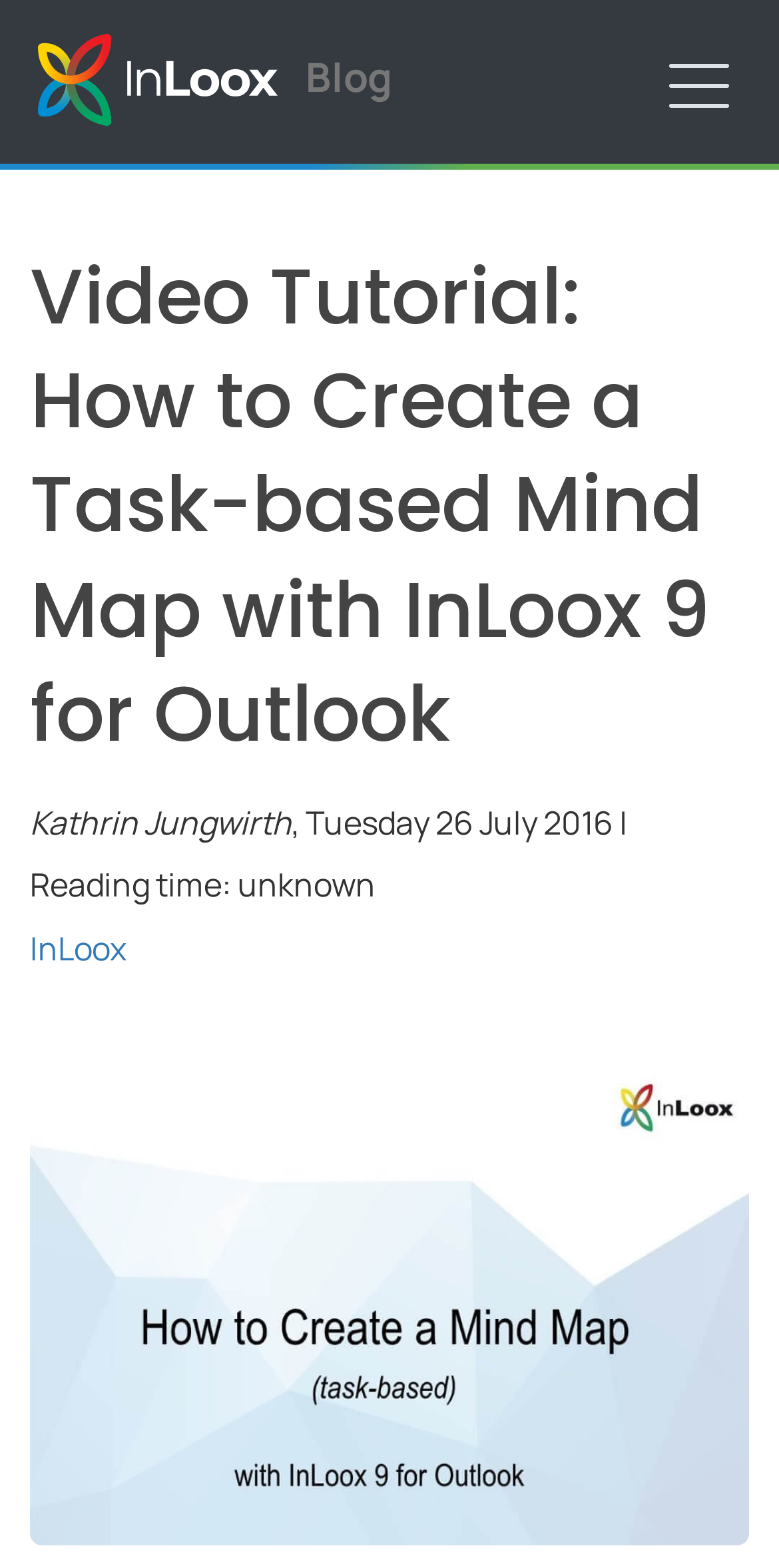What is the author of this article?
Could you answer the question in a detailed manner, providing as much information as possible?

I found the author's name by looking at the static text element that appears below the main heading, which says 'Kathrin Jungwirth'.